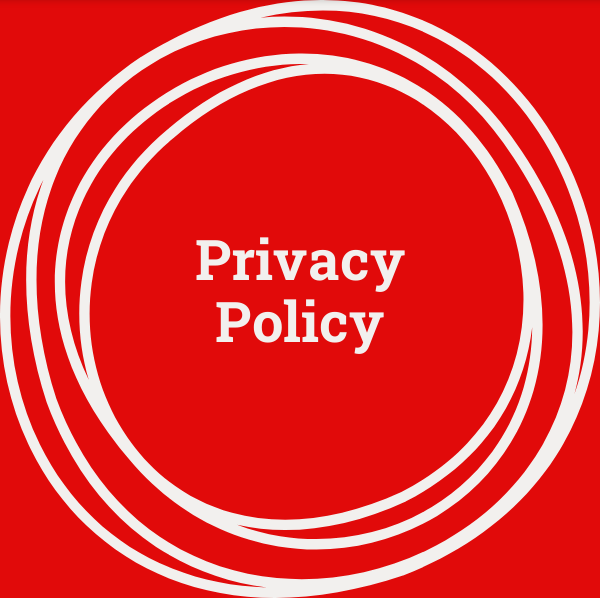Reply to the question with a single word or phrase:
What is the purpose of this section of the website?

To outline privacy practices